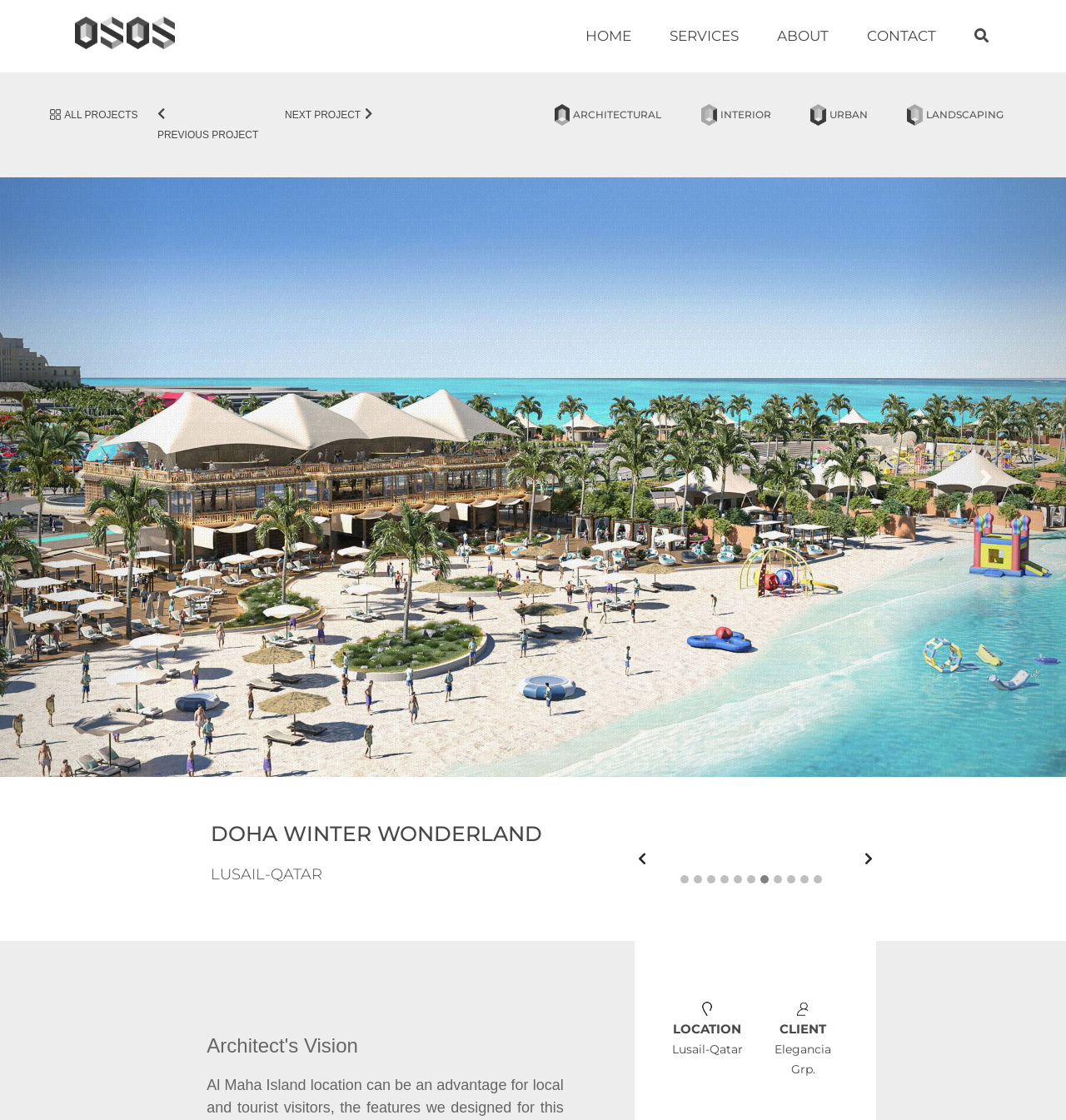Give a one-word or one-phrase response to the question: 
How many images are on the webpage?

19